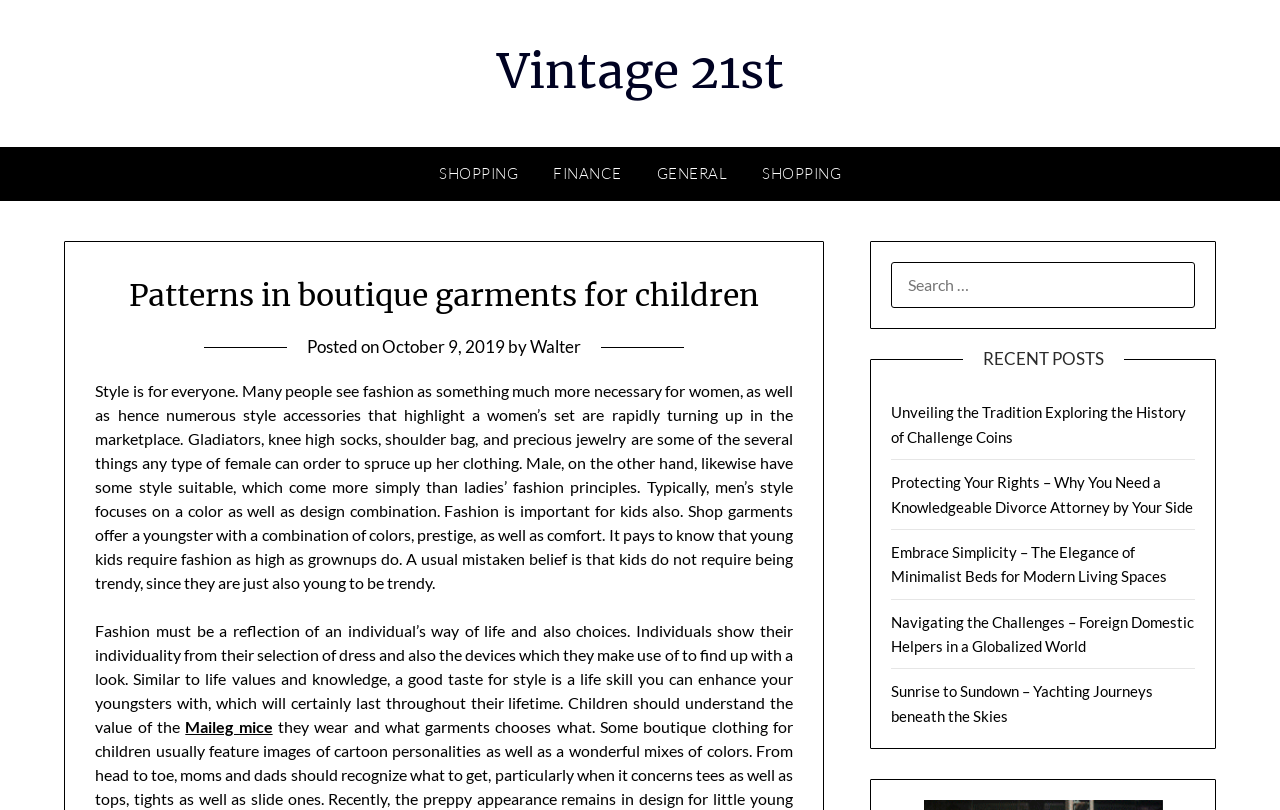How many recent posts are listed?
Using the screenshot, give a one-word or short phrase answer.

5